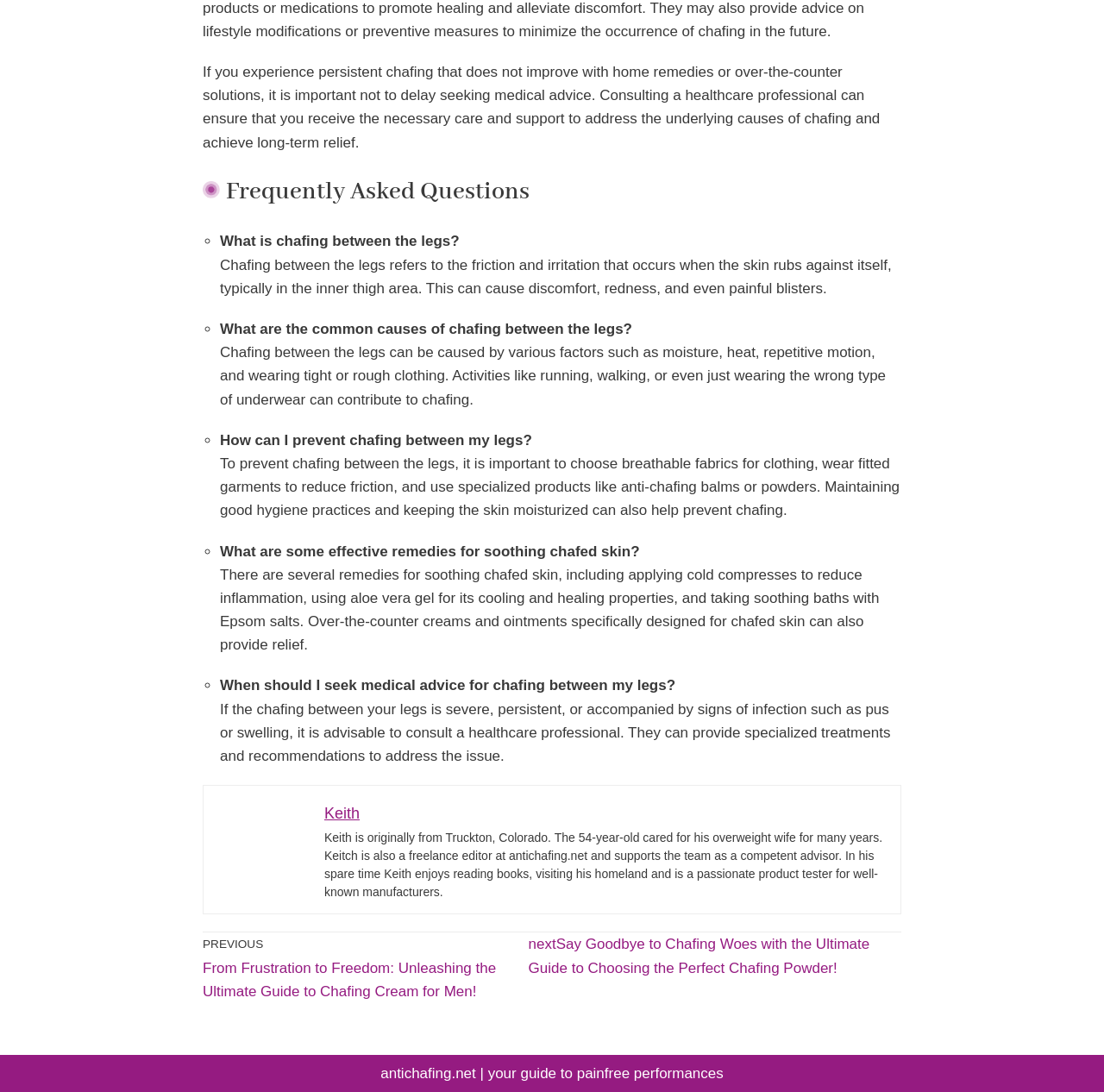What is chafing between the legs?
Based on the visual details in the image, please answer the question thoroughly.

According to the webpage, chafing between the legs refers to the friction and irritation that occurs when the skin rubs against itself, typically in the inner thigh area, causing discomfort, redness, and even painful blisters.